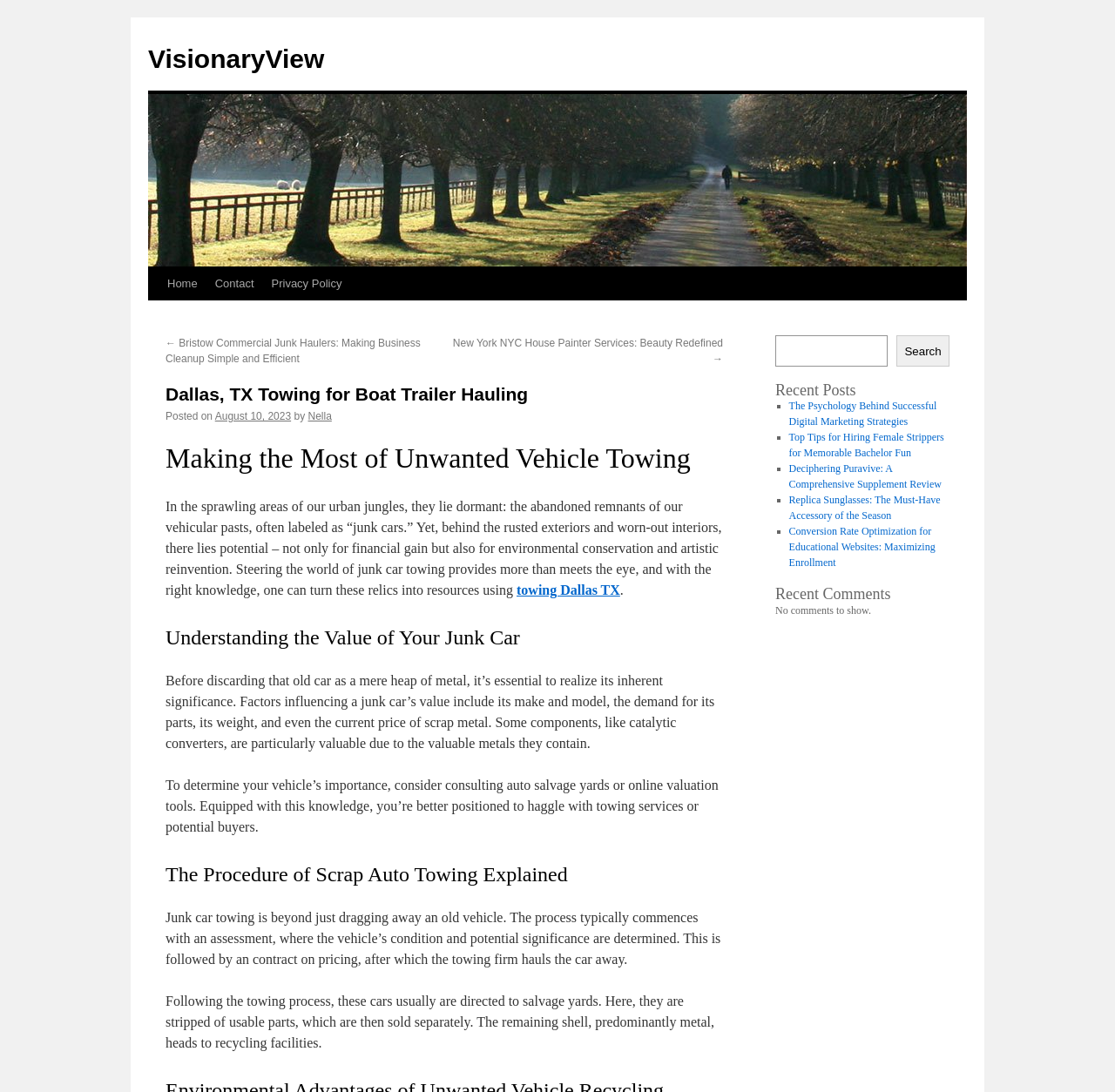Find the bounding box coordinates of the clickable area that will achieve the following instruction: "Read the 'Making the Most of Unwanted Vehicle Towing' article".

[0.148, 0.401, 0.648, 0.439]